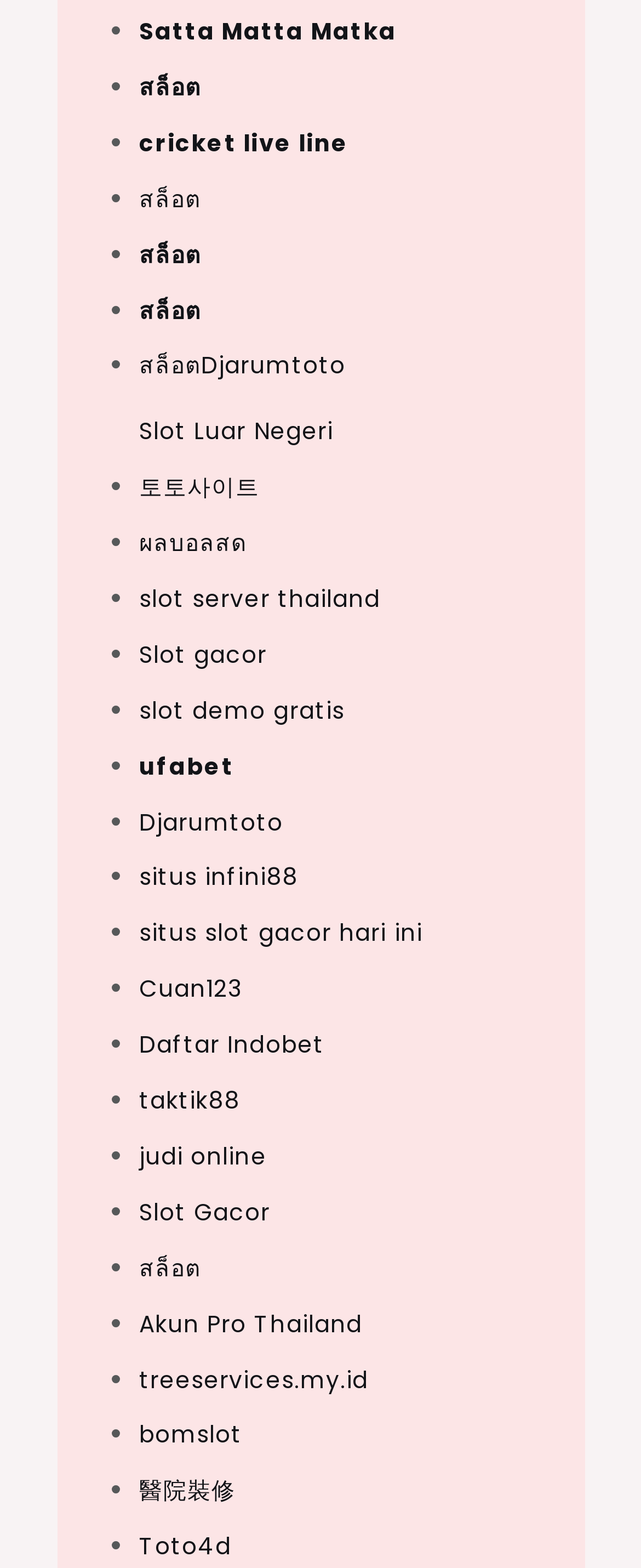Can you identify the bounding box coordinates of the clickable region needed to carry out this instruction: 'Check 토토사이트'? The coordinates should be four float numbers within the range of 0 to 1, stated as [left, top, right, bottom].

[0.217, 0.3, 0.405, 0.321]